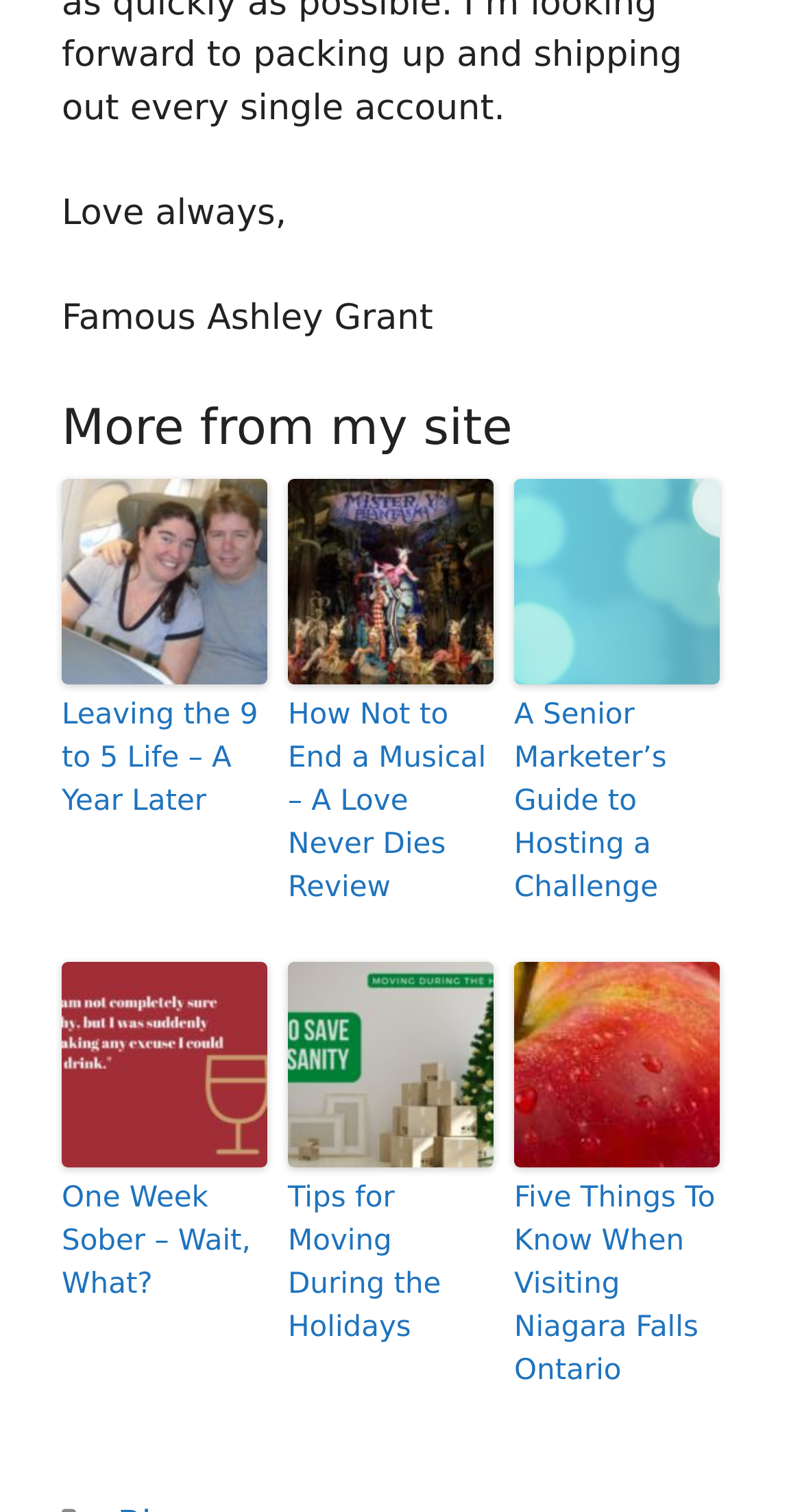Determine the bounding box coordinates of the section to be clicked to follow the instruction: "Check out the tips 'Tips for Moving During the Holidays'". The coordinates should be given as four float numbers between 0 and 1, formatted as [left, top, right, bottom].

[0.359, 0.636, 0.615, 0.772]